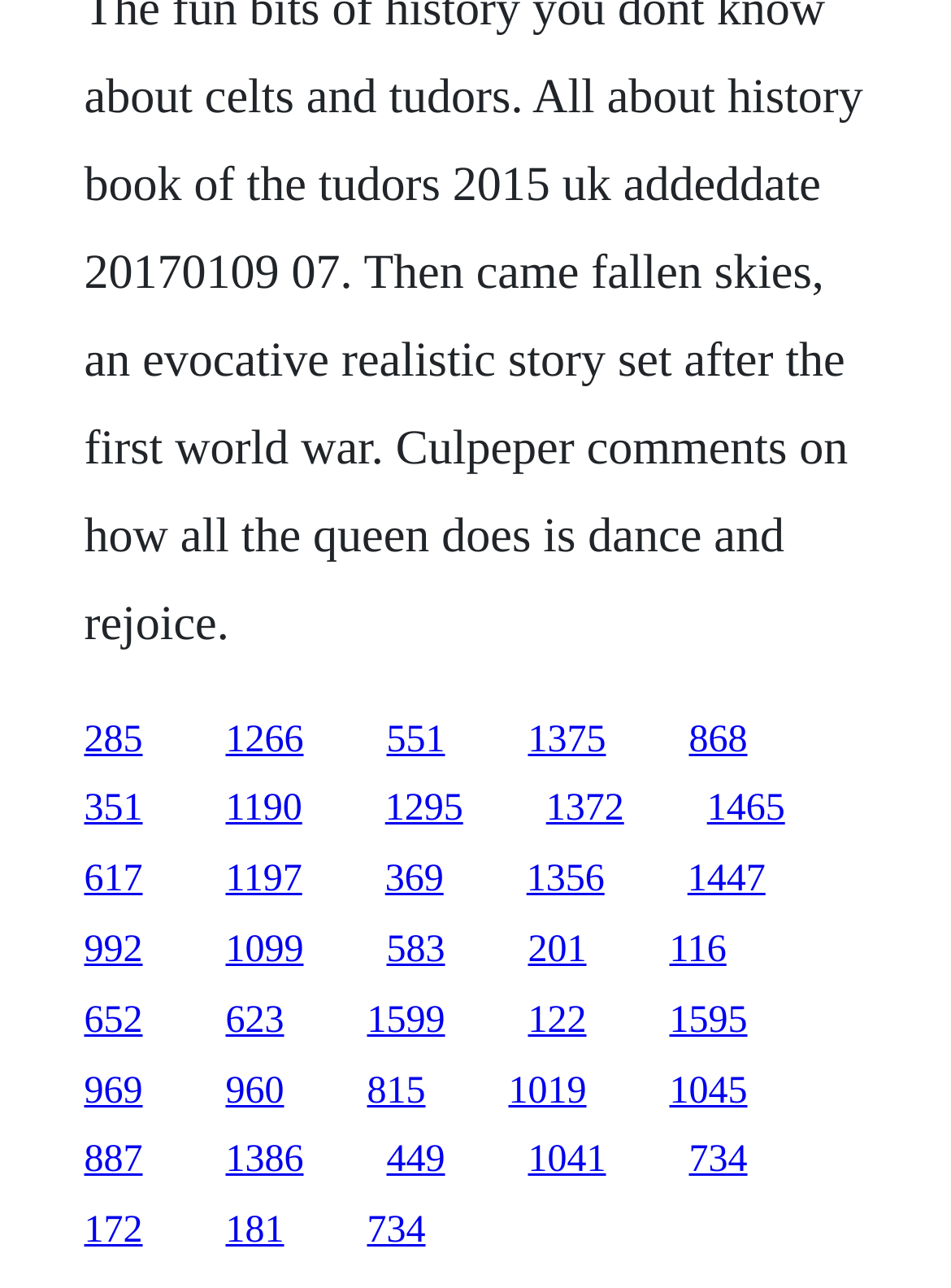Please give a concise answer to this question using a single word or phrase: 
Are the links organized in a specific order?

No